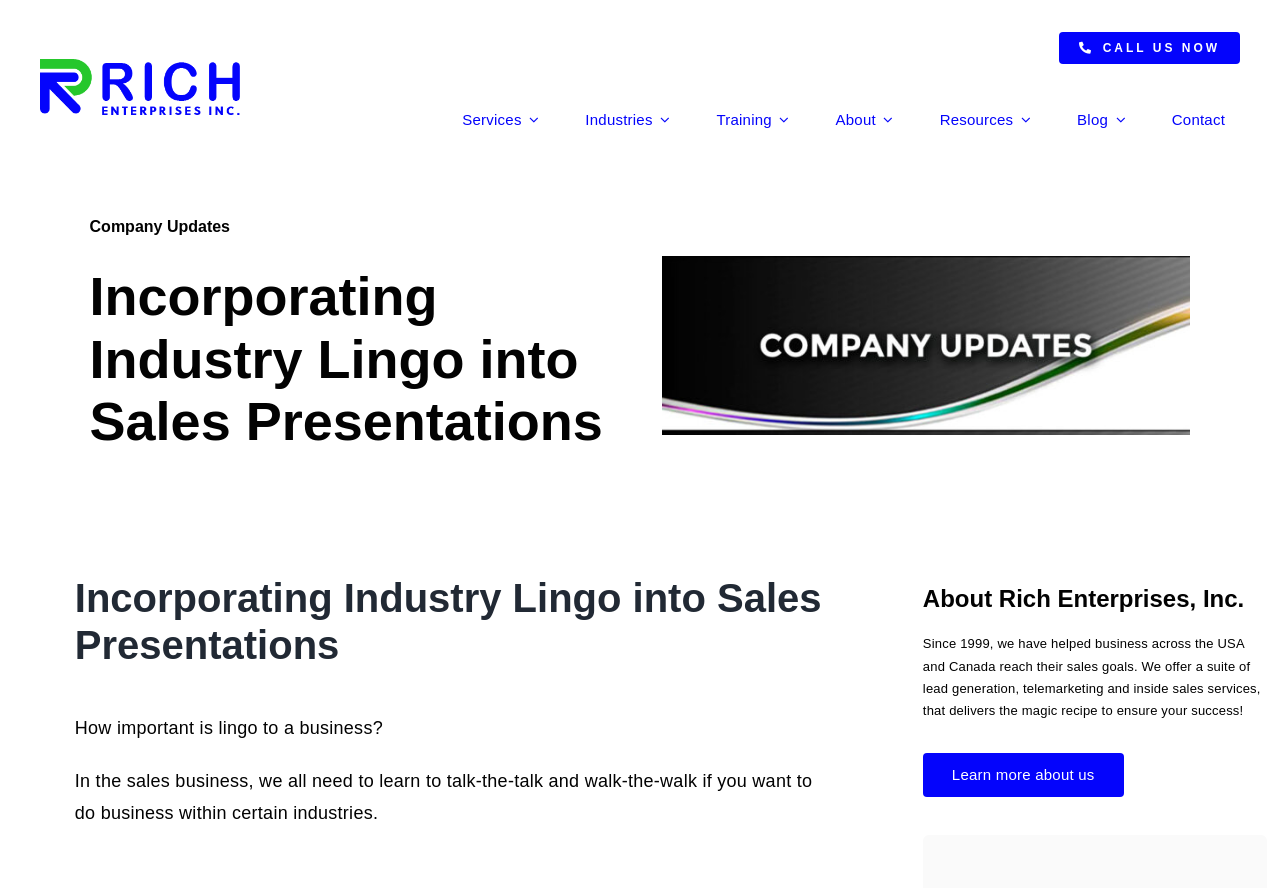Explain the webpage's layout and main content in detail.

The webpage is about incorporating industry lingo into sales presentations, with a focus on the importance of using industry-specific language in sales. At the top left of the page, there is a logo link for Rich Enterprises. On the top right, there is a "CALL US NOW" link. Below the logo, there is a main navigation menu with links to various sections, including Services, Industries, Training, About, Resources, Blog, and Contact.

The main content of the page starts with a heading that repeats the title "Incorporating Industry Lingo into Sales Presentations". Below this heading, there is an image related to reaching decision makers. The image takes up most of the width of the page.

Following the image, there are two paragraphs of text that discuss the importance of using industry lingo in sales. The first paragraph asks how important lingo is to a business, and the second paragraph explains the need to learn industry-specific language to succeed in sales.

Below these paragraphs, there is another heading that introduces the section "About Rich Enterprises, Inc.". This section describes the company's history and services, stating that they have helped businesses in the USA and Canada reach their sales goals since 1999. The section also includes a link to "Learn more about us".

Overall, the webpage has a clear structure, with a main navigation menu at the top, followed by a heading, image, and paragraphs of text that discuss the importance of industry lingo in sales, and finally, an about section that introduces the company.